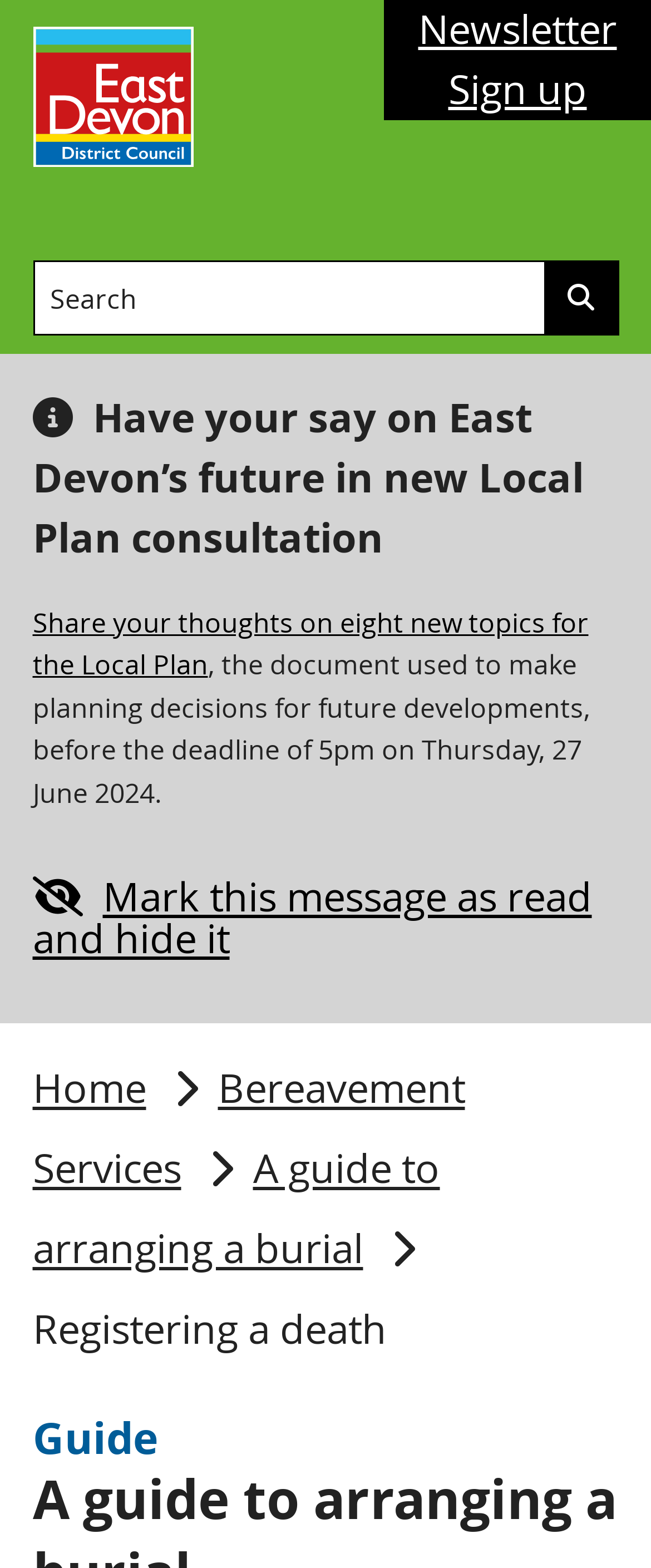What is the purpose of the search box?
Please use the image to deliver a detailed and complete answer.

The search box is located at the top of the webpage, and it has a button with a magnifying glass icon. This suggests that the purpose of the search box is to search the website for specific information.